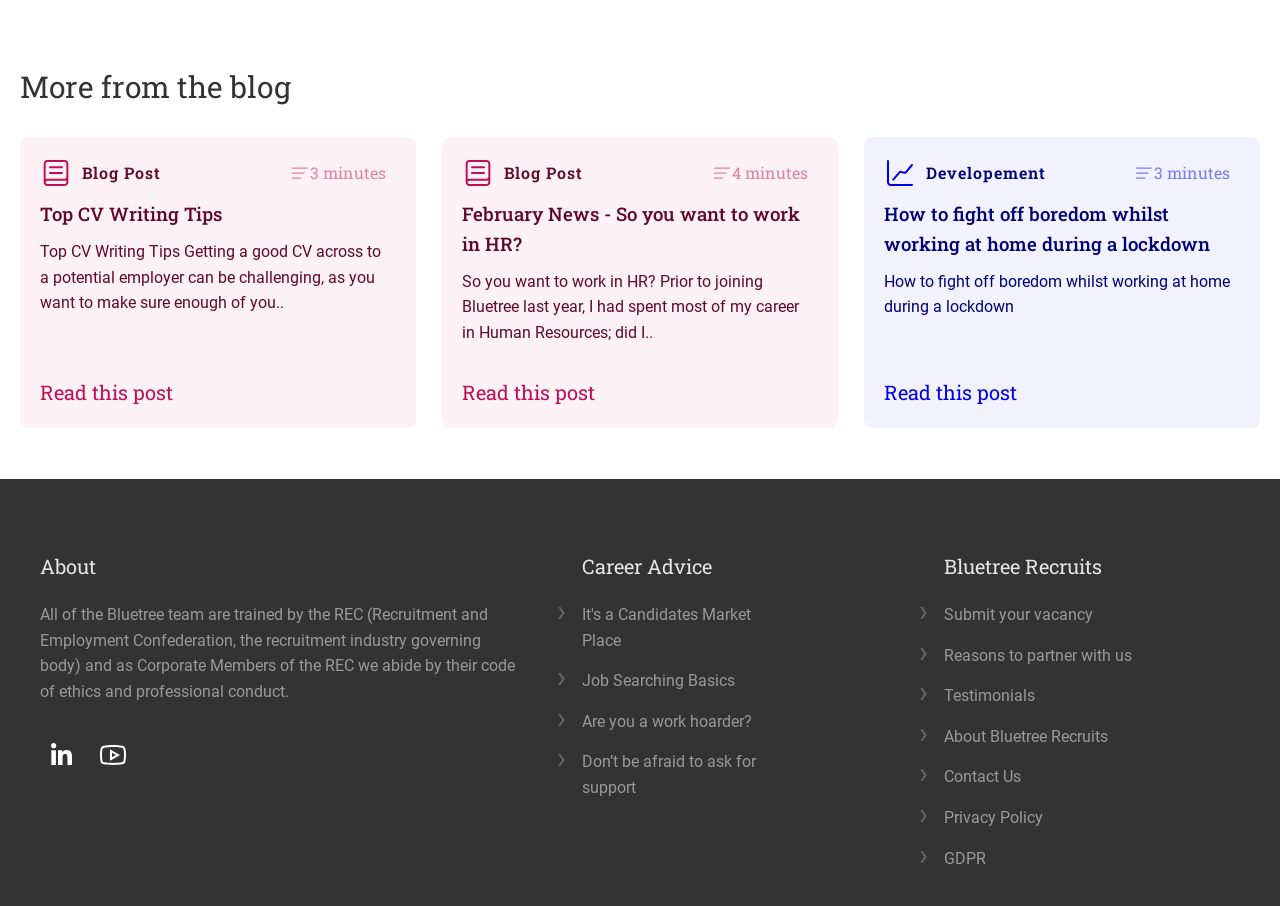Use a single word or phrase to respond to the question:
What is the name of the company?

Bluetree Recruits